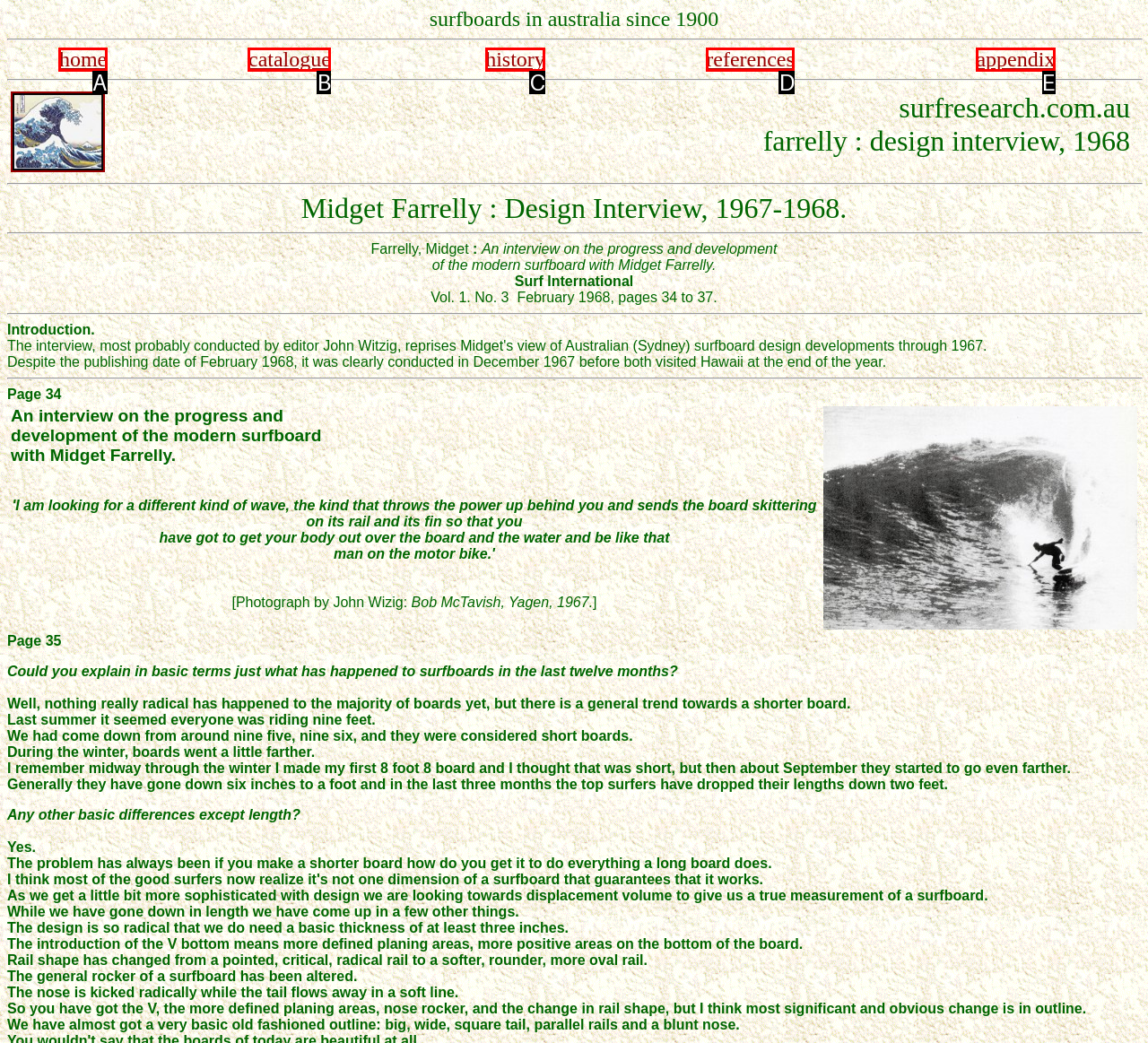Identify the HTML element that corresponds to the description: home Provide the letter of the matching option directly from the choices.

A